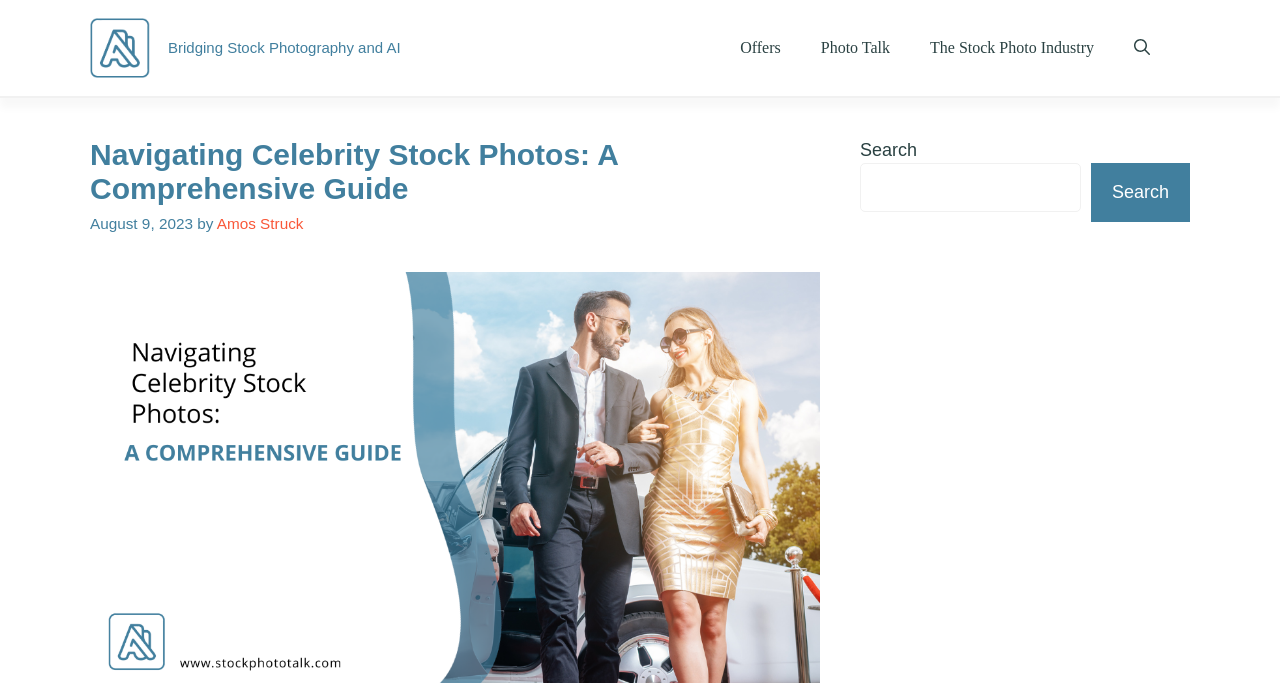Please respond in a single word or phrase: 
What is the name of the website?

StockPhotoTalk.com